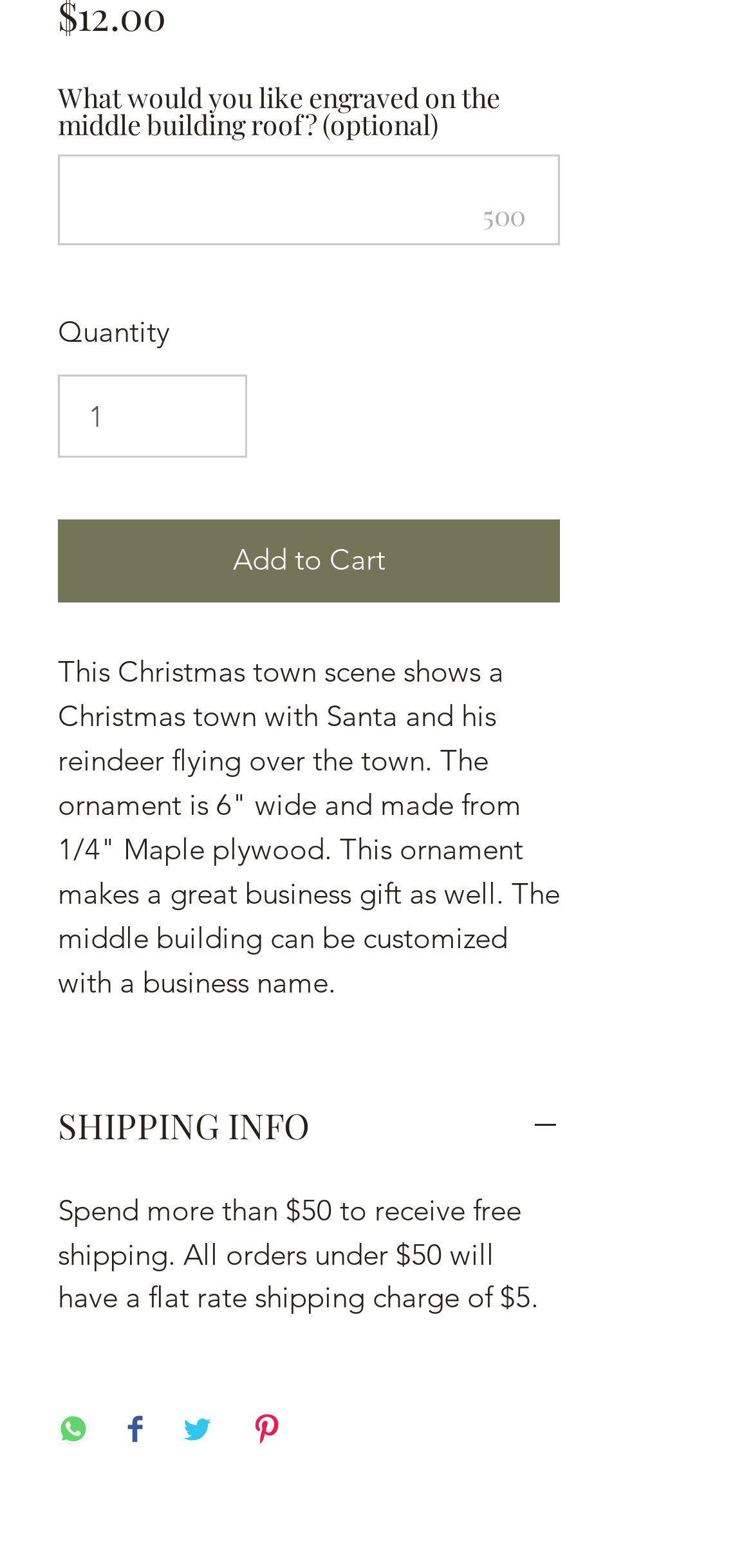Kindly determine the bounding box coordinates for the area that needs to be clicked to execute this instruction: "Share on WhatsApp".

[0.077, 0.901, 0.118, 0.925]